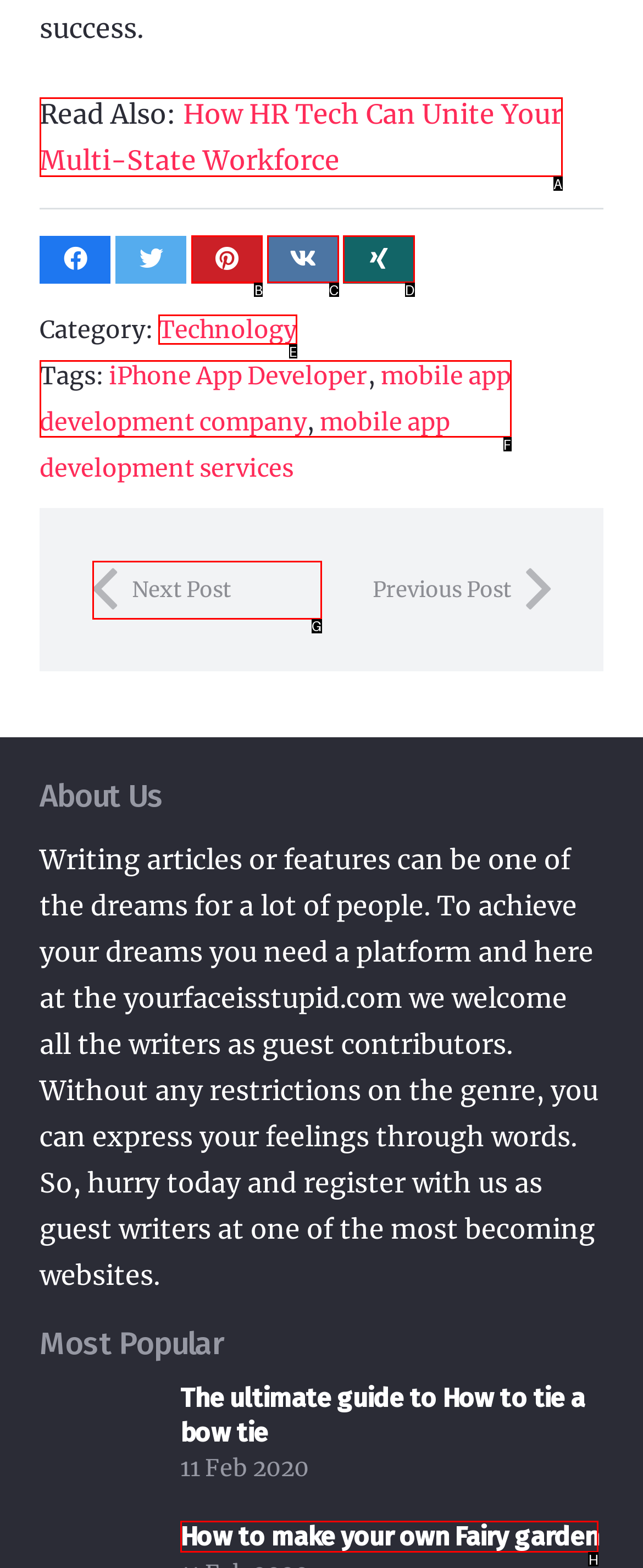Which UI element should be clicked to perform the following task: Learn about mobile app development company? Answer with the corresponding letter from the choices.

F